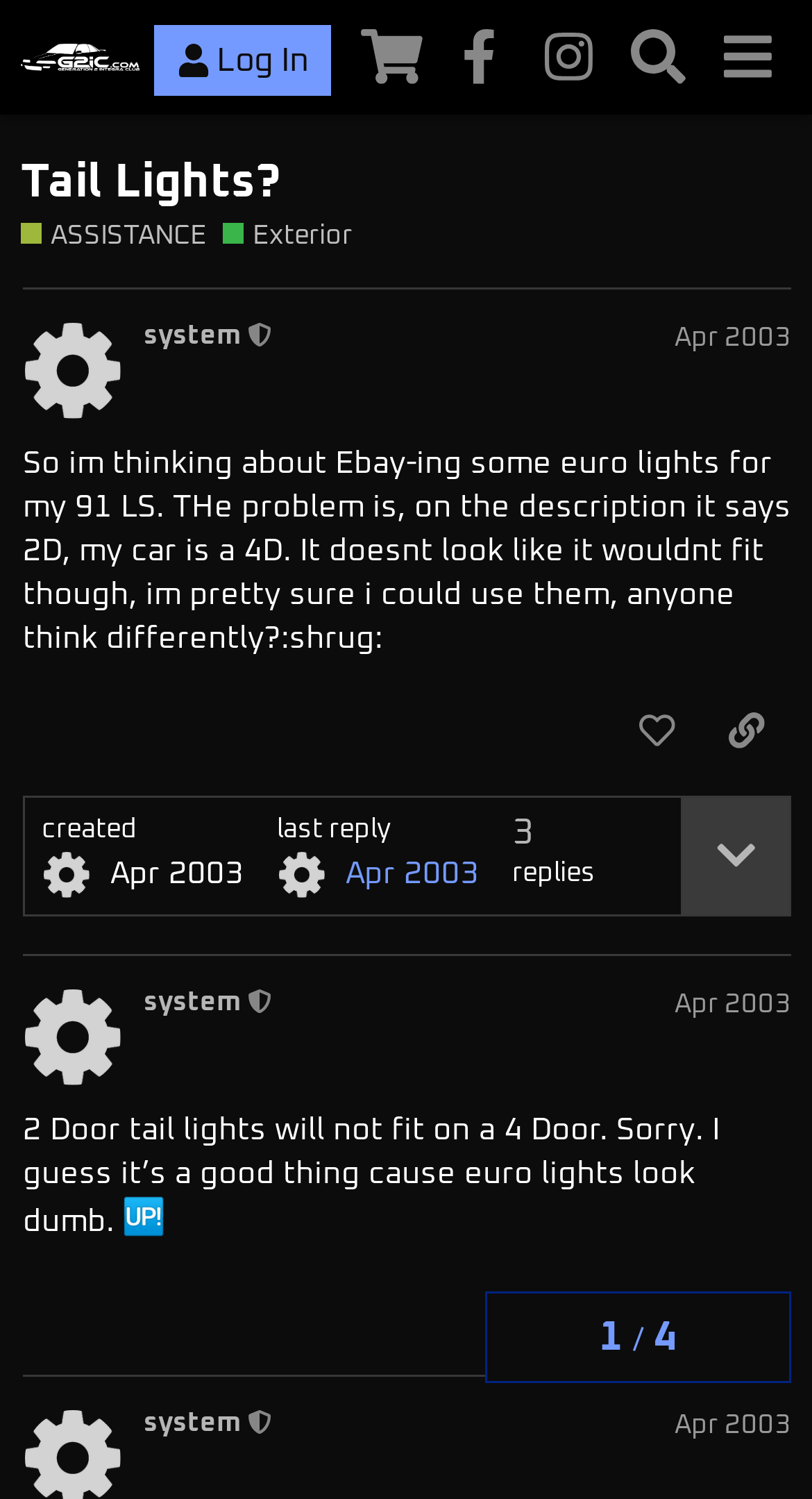Using the provided description: "ASSISTANCE", find the bounding box coordinates of the corresponding UI element. The output should be four float numbers between 0 and 1, in the format [left, top, right, bottom].

[0.026, 0.146, 0.255, 0.171]